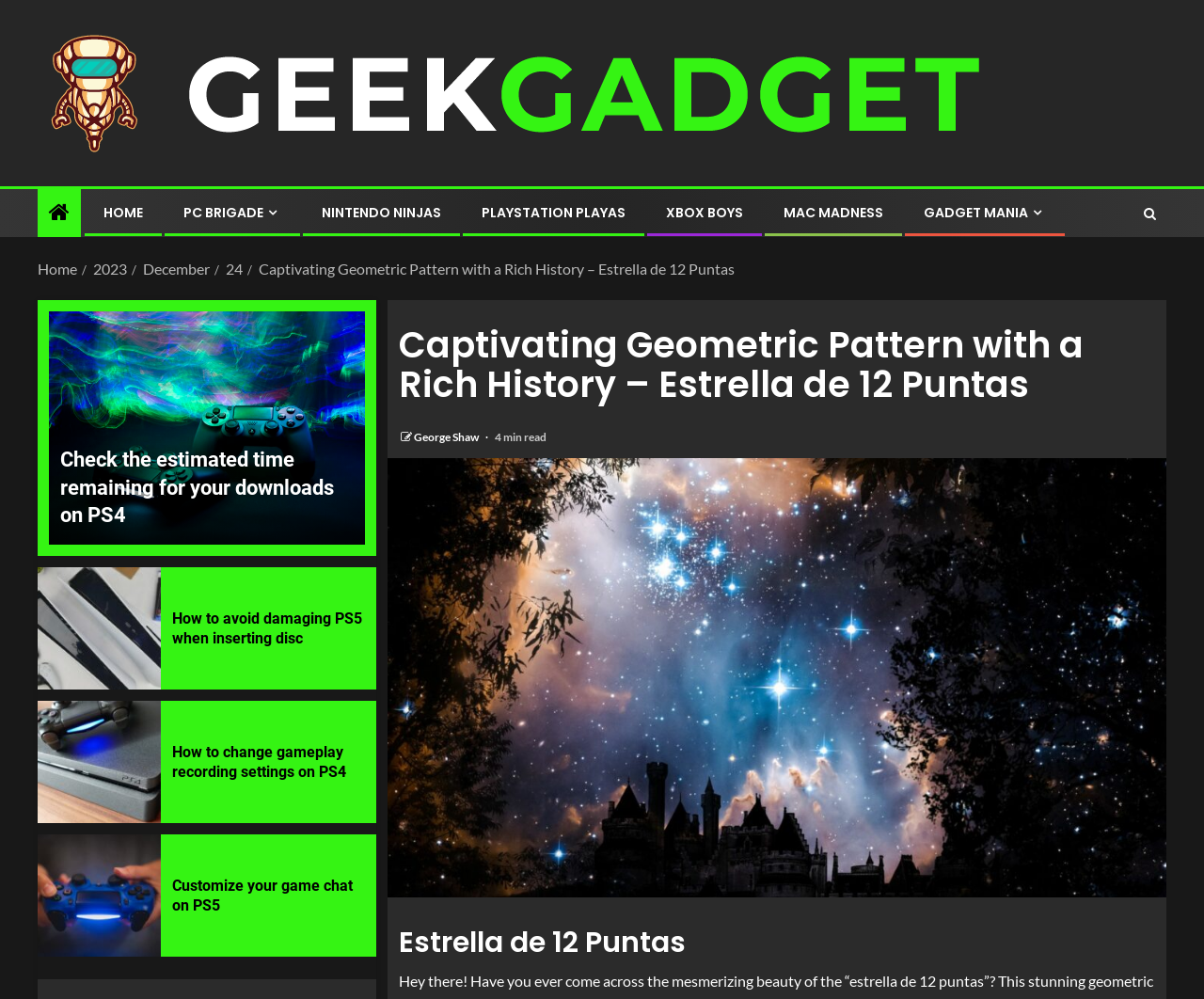How many minutes does it take to read the article?
Based on the content of the image, thoroughly explain and answer the question.

The estimated time to read the article can be found next to the heading 'Captivating Geometric Pattern with a Rich History – Estrella de 12 Puntas'. The text '4 min read' indicates that it takes 4 minutes to read the article.